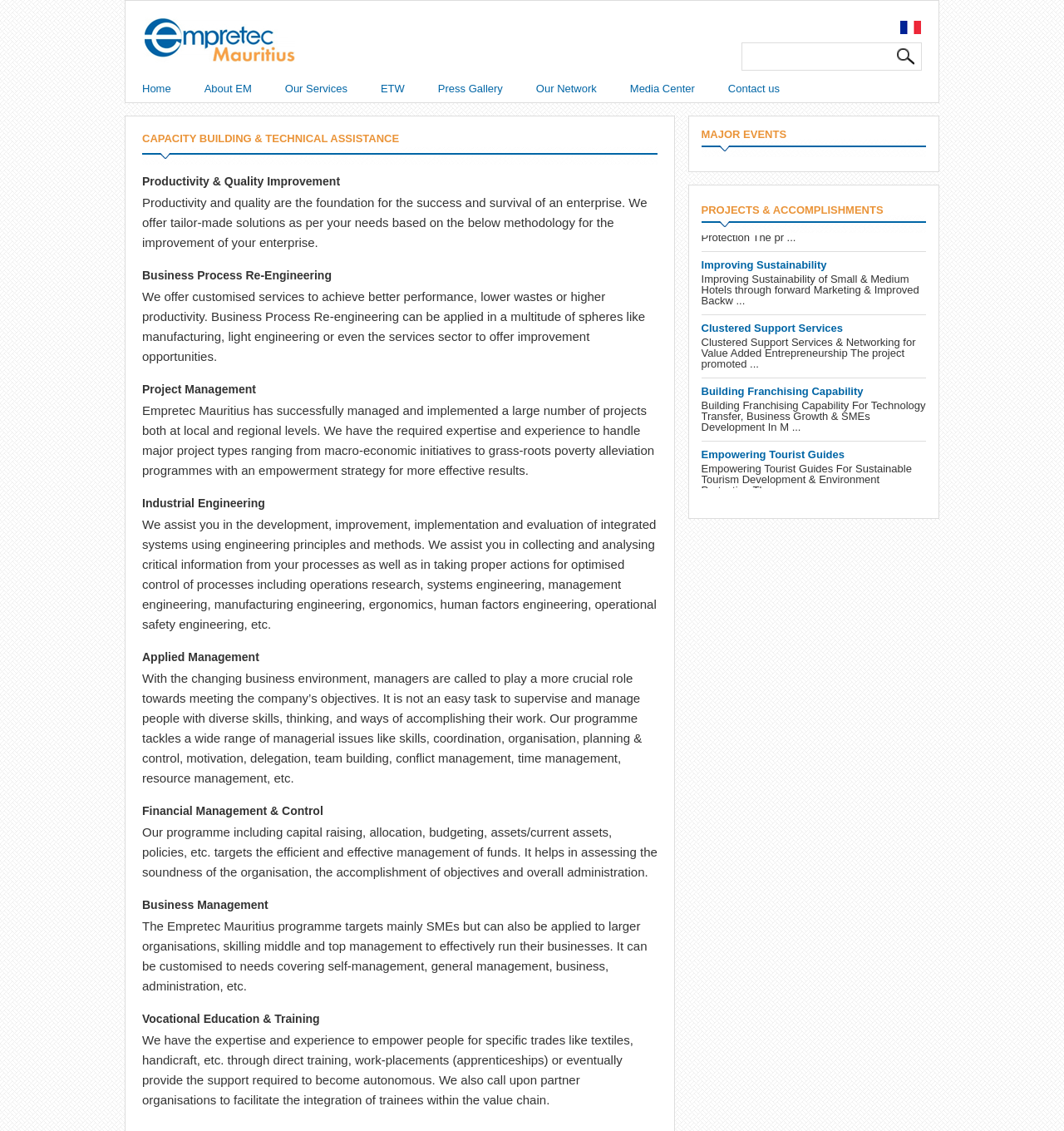Highlight the bounding box of the UI element that corresponds to this description: "name="s"".

[0.704, 0.044, 0.839, 0.056]